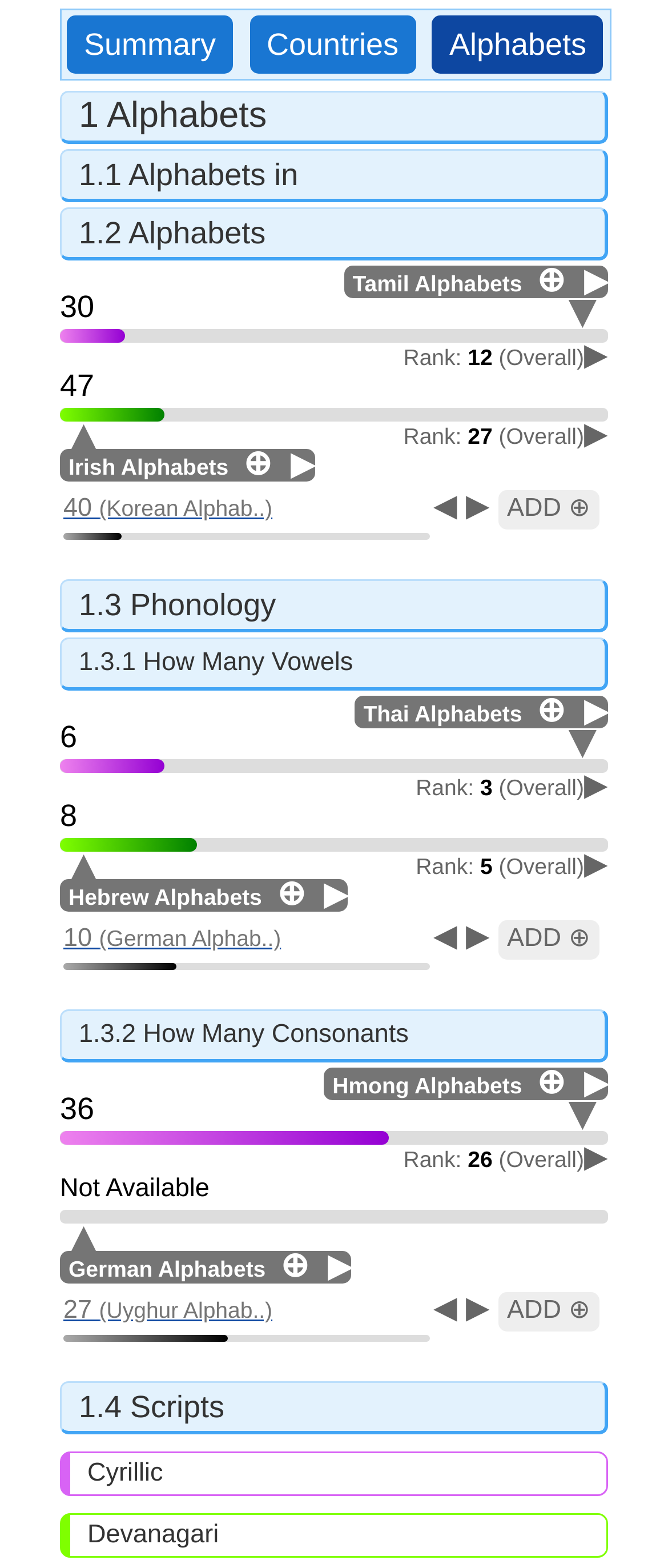Please specify the bounding box coordinates for the clickable region that will help you carry out the instruction: "Compare the 'Hebrew Alphabets'".

[0.414, 0.558, 0.472, 0.583]